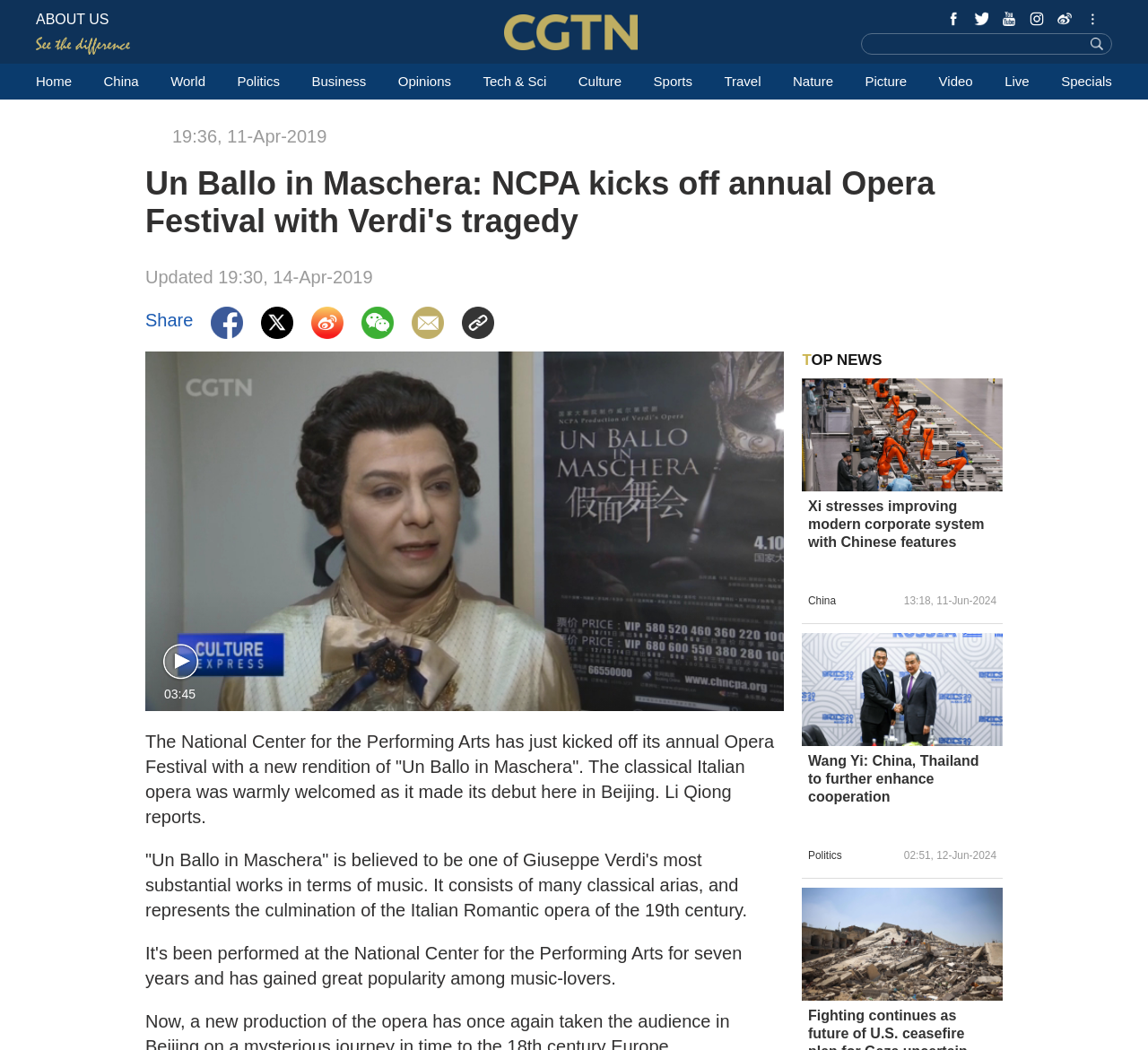Determine the bounding box coordinates for the UI element matching this description: "Tech & Sci".

[0.421, 0.061, 0.476, 0.095]